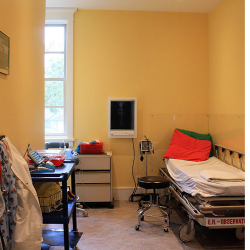Create an extensive and detailed description of the image.

The image portrays a hospital room designed to evoke a sense of comfort and support, particularly suitable for children and youth navigating difficult times. The walls are painted a soft, warm yellow, creating a welcoming ambiance. On the left, a small cart is laden with medical supplies, hinting at the room's functional purpose. A desk nearby suggests an area for caregivers or family members to sit and engage in conversation or support. 

In the center, a hospital bed is neatly made, adorned with decorative pillows in vibrant hues of red and green, contrasting with the neutral colors of the room. The equipment mounted on the wall indicates readiness for medical care, yet the overall setup aims to maintain a home-like atmosphere, aiding the healing journey of its occupants. Natural light streams in through a window, enhancing the room's inviting feel, making it a space for rest and connection in times of grief.